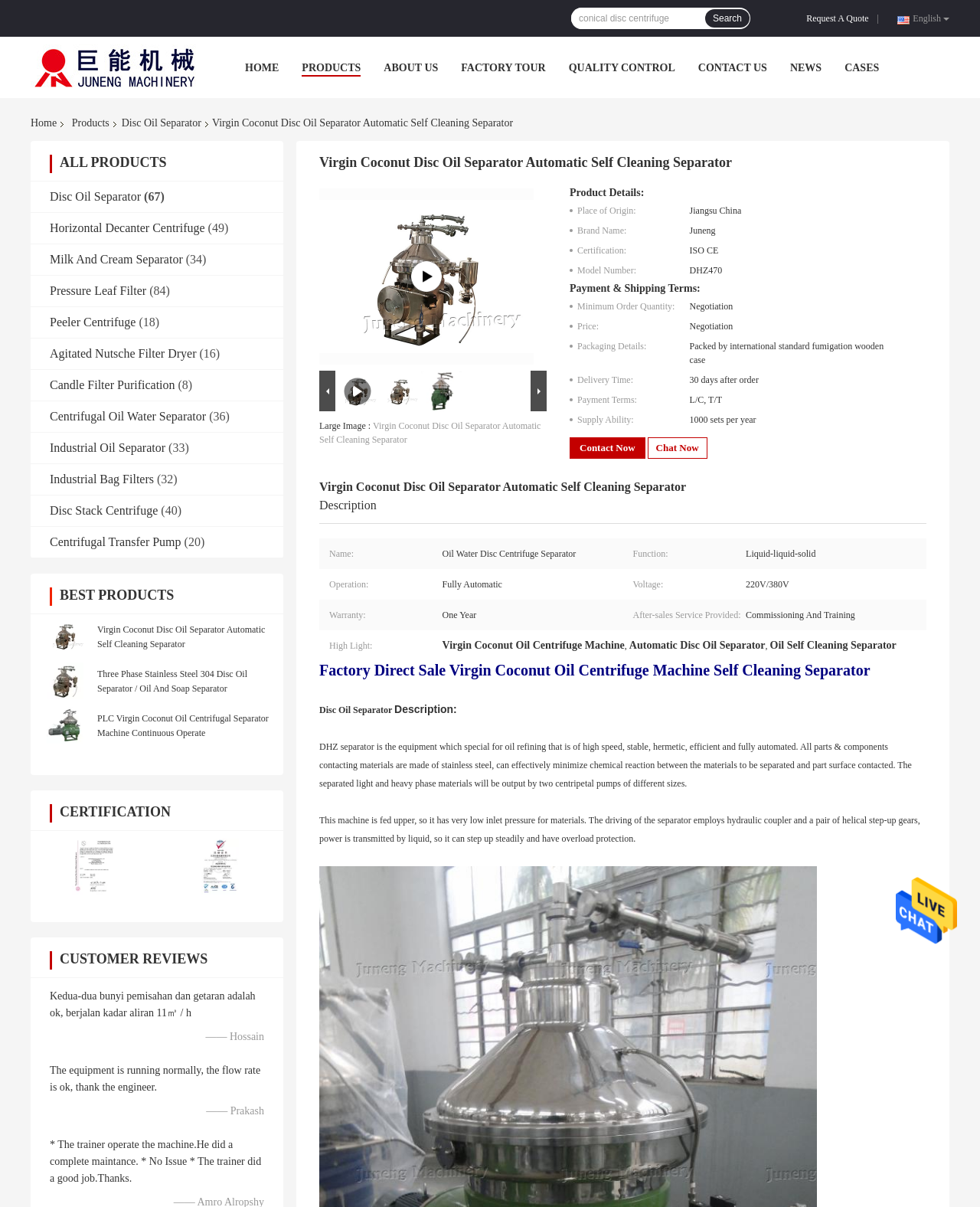How many categories are listed in the top navigation menu?
Give a comprehensive and detailed explanation for the question.

I counted the number of links in the top navigation menu and found 9 categories: HOME, PRODUCTS, ABOUT US, FACTORY TOUR, QUALITY CONTROL, CONTACT US, NEWS, CASES, and COMPANY NEWS.